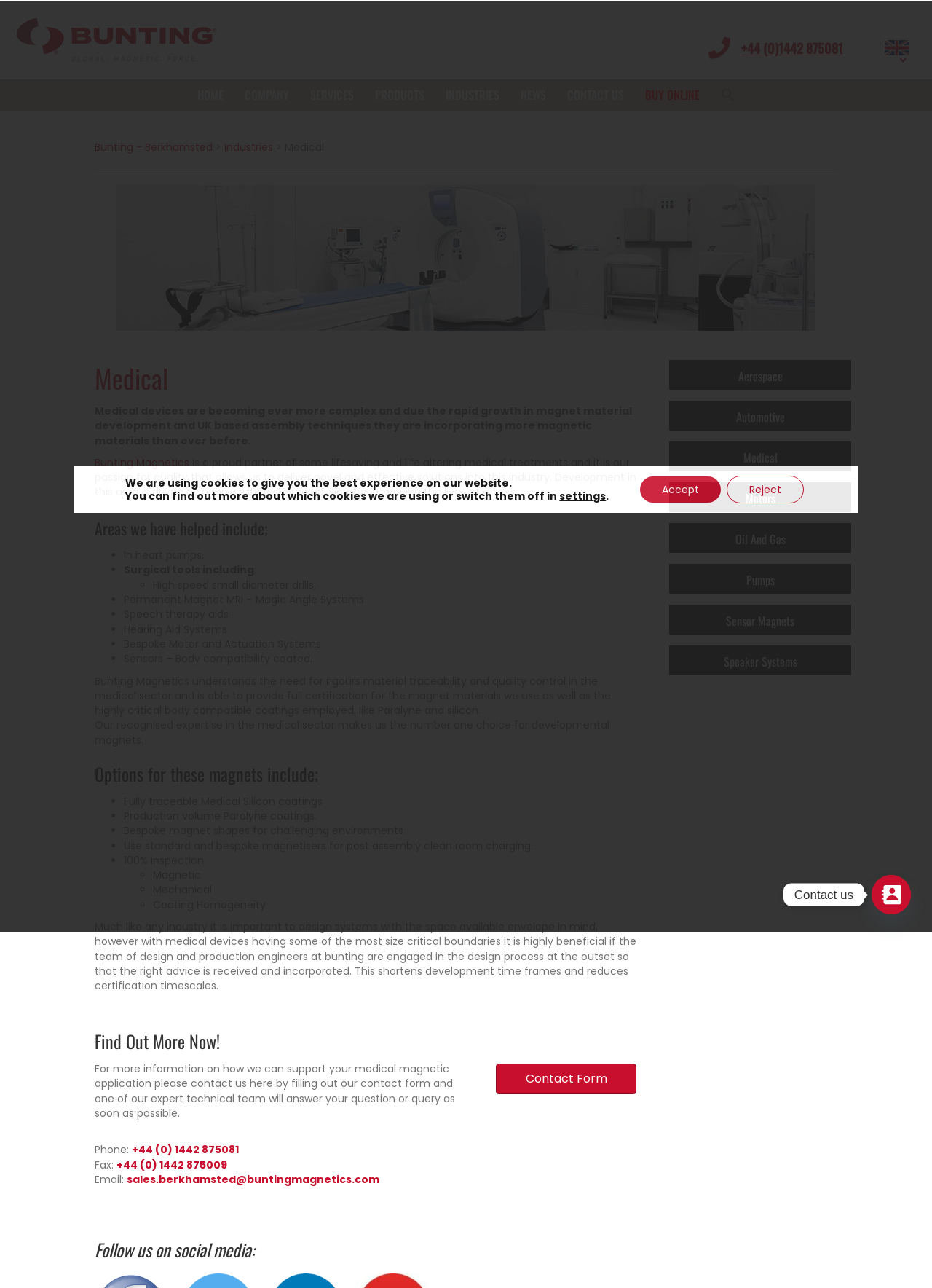What is the main industry discussed on this webpage?
Using the image as a reference, give an elaborate response to the question.

The main industry discussed on this webpage is medical, as indicated by the heading 'Medical' and the content that follows, which discusses medical devices and magnetic materials used in the medical sector.